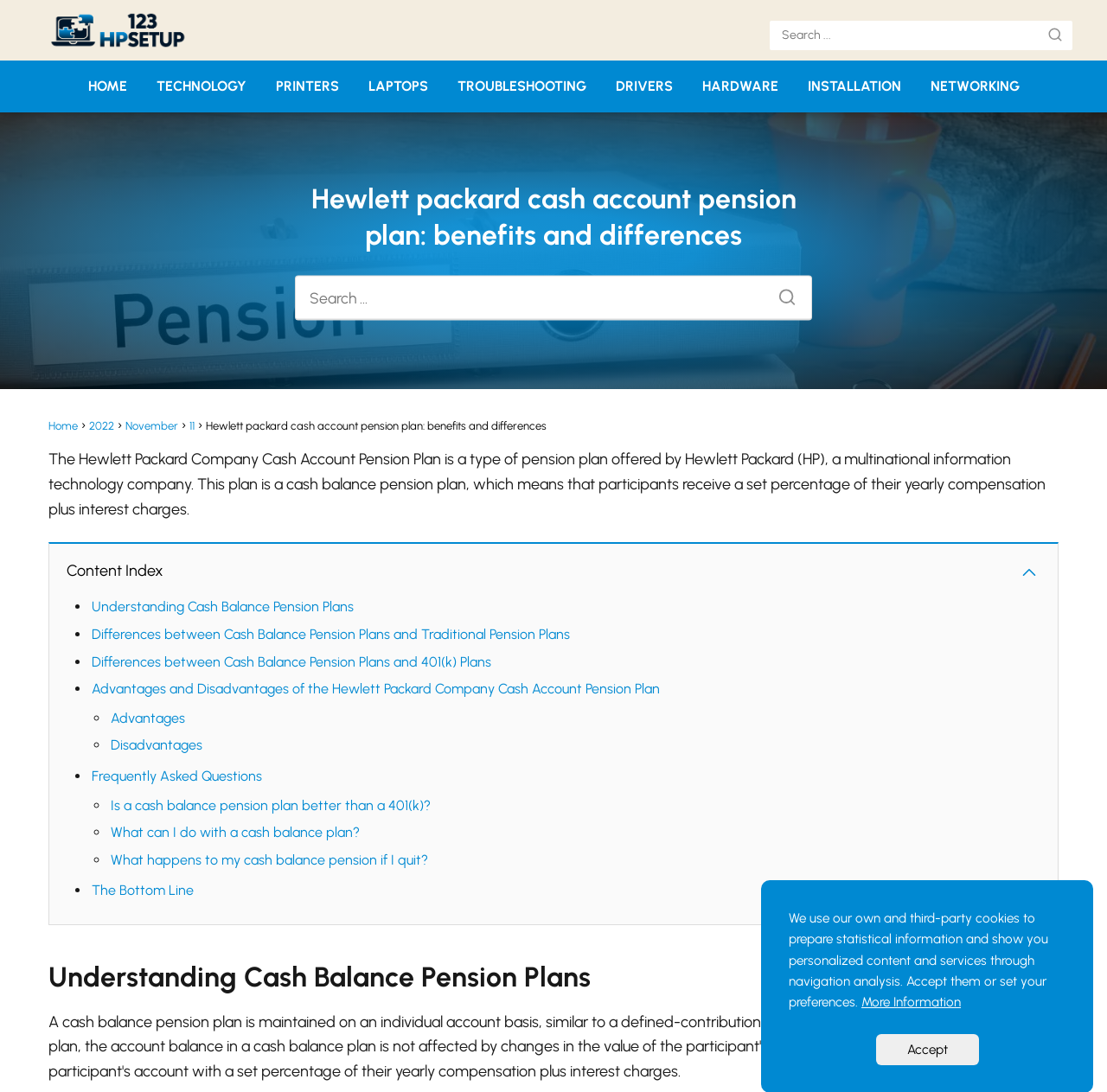Using the description: "Understanding Cash Balance Pension Plans", determine the UI element's bounding box coordinates. Ensure the coordinates are in the format of four float numbers between 0 and 1, i.e., [left, top, right, bottom].

[0.083, 0.548, 0.32, 0.563]